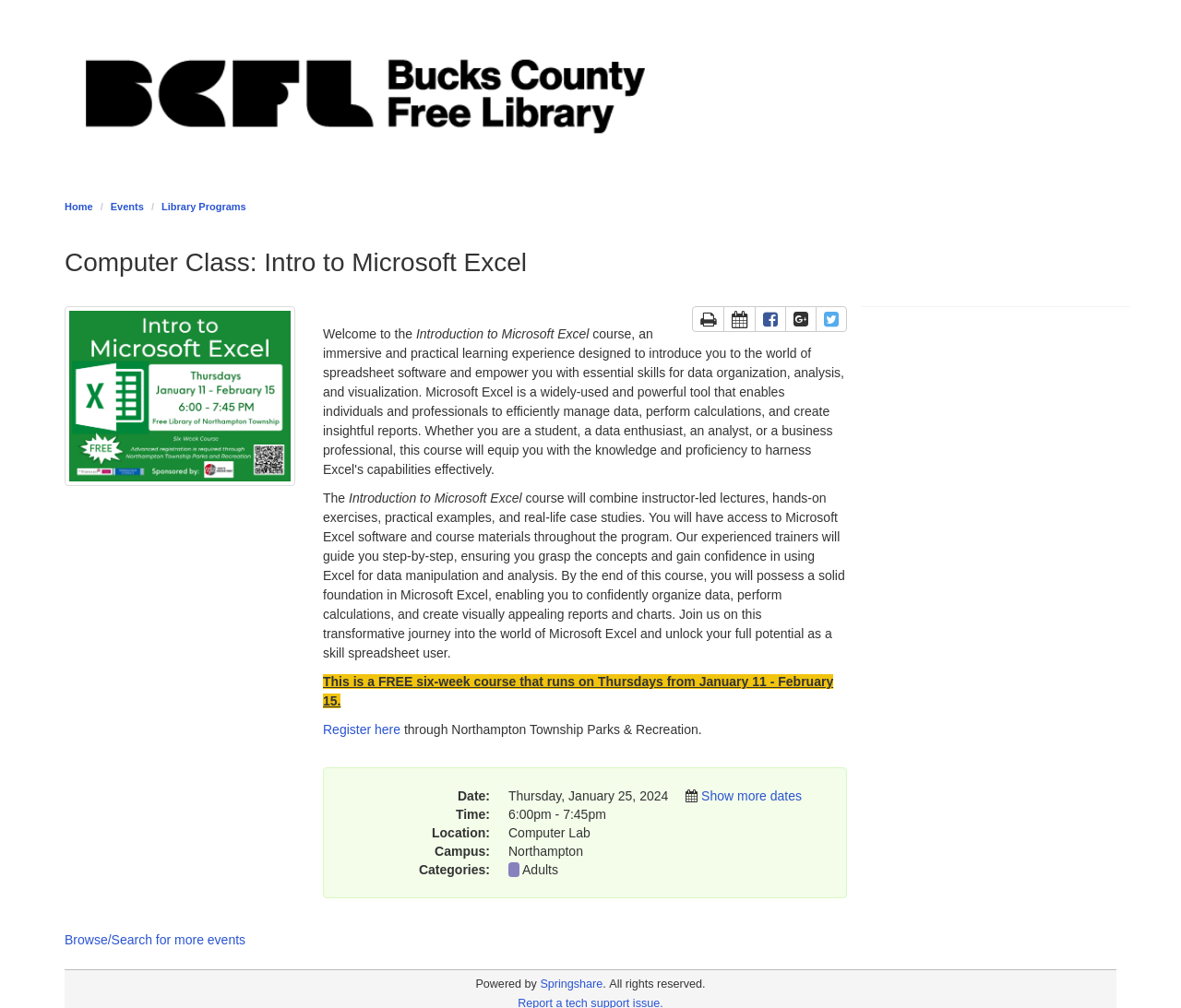What is the name of the computer class?
Answer with a single word or phrase, using the screenshot for reference.

Intro to Microsoft Excel